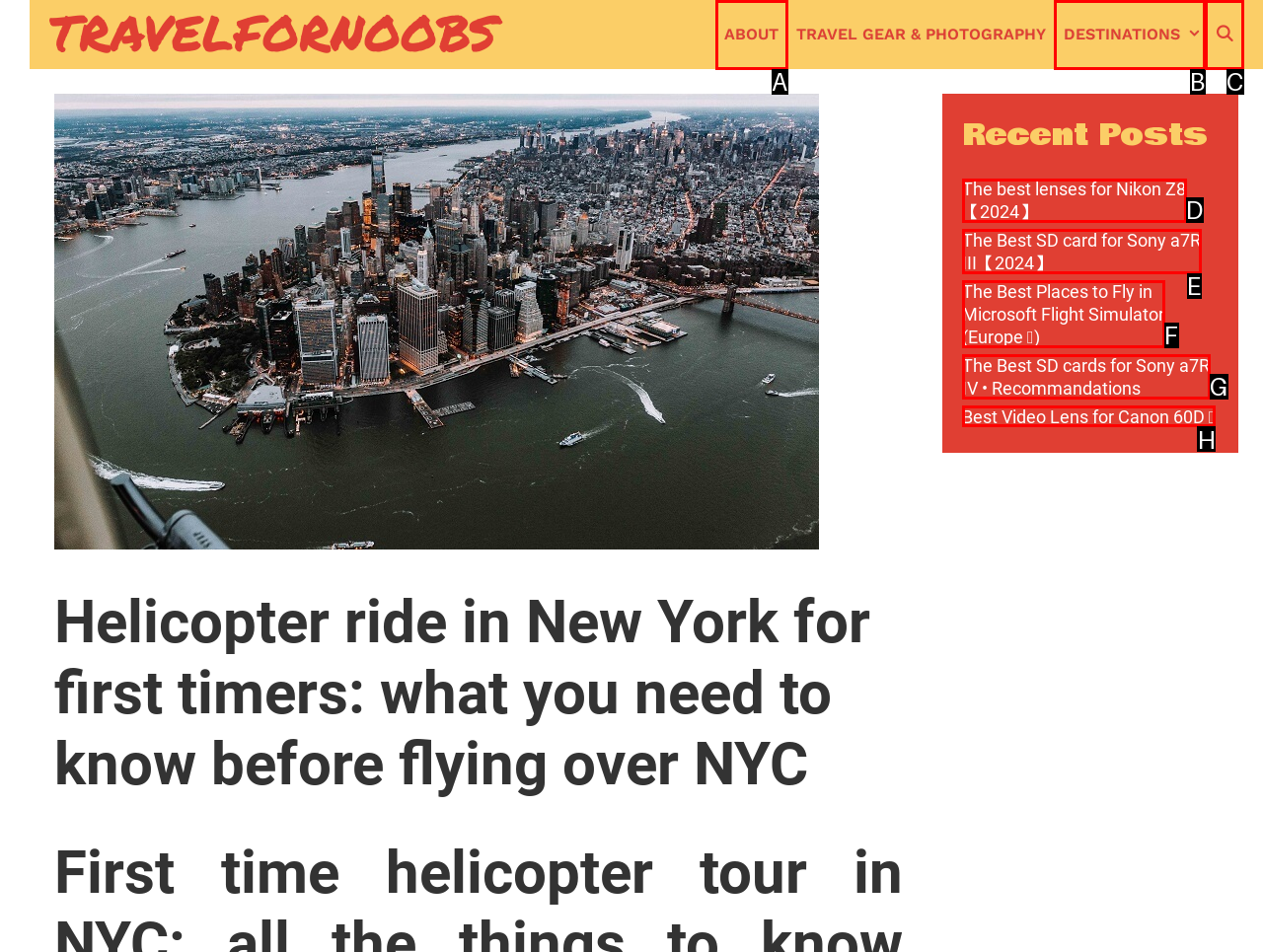Tell me which one HTML element I should click to complete the following task: Explore DESTINATIONS Answer with the option's letter from the given choices directly.

B